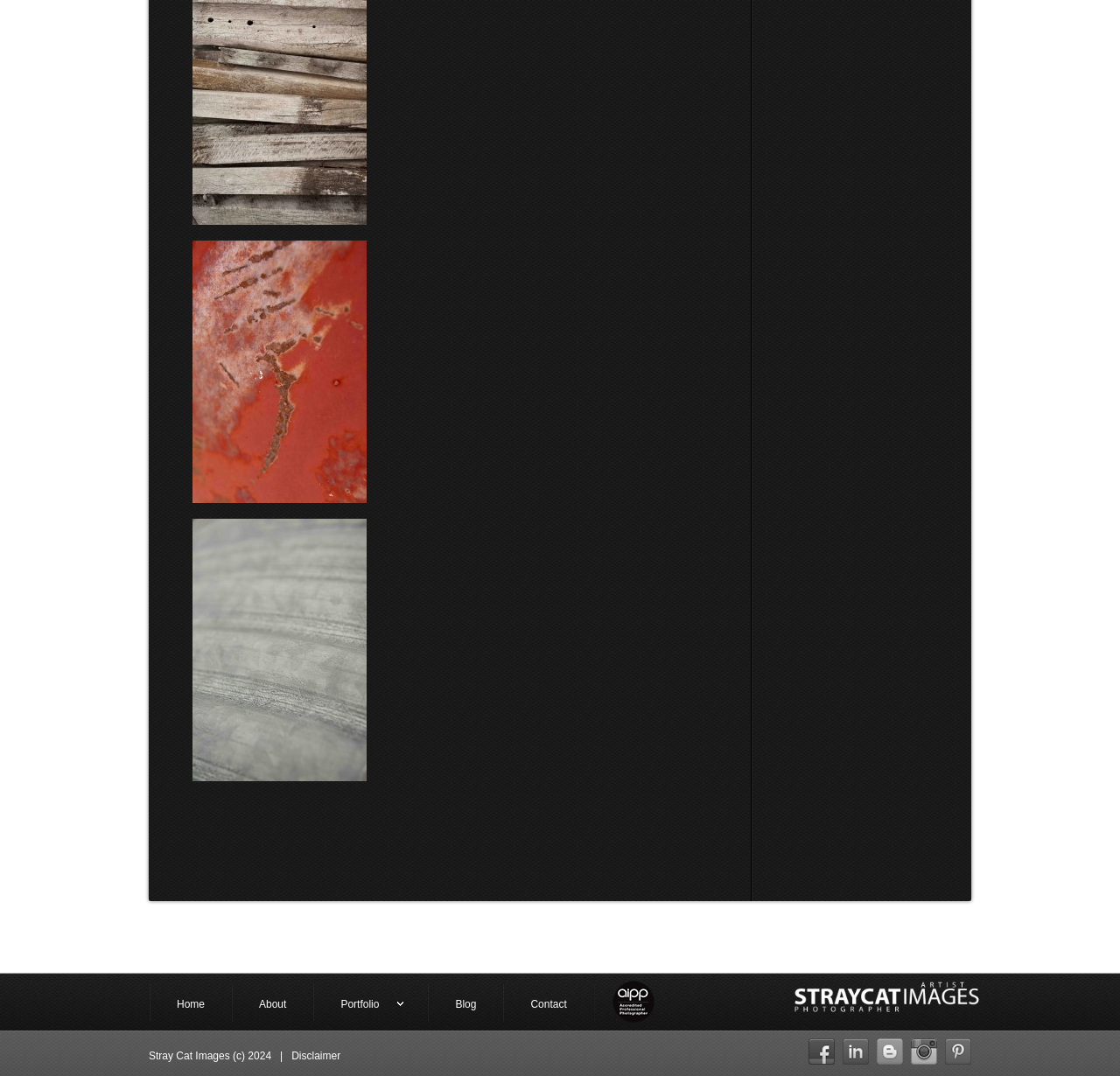Provide the bounding box coordinates of the UI element that matches the description: "Portfolio »".

[0.281, 0.914, 0.382, 0.952]